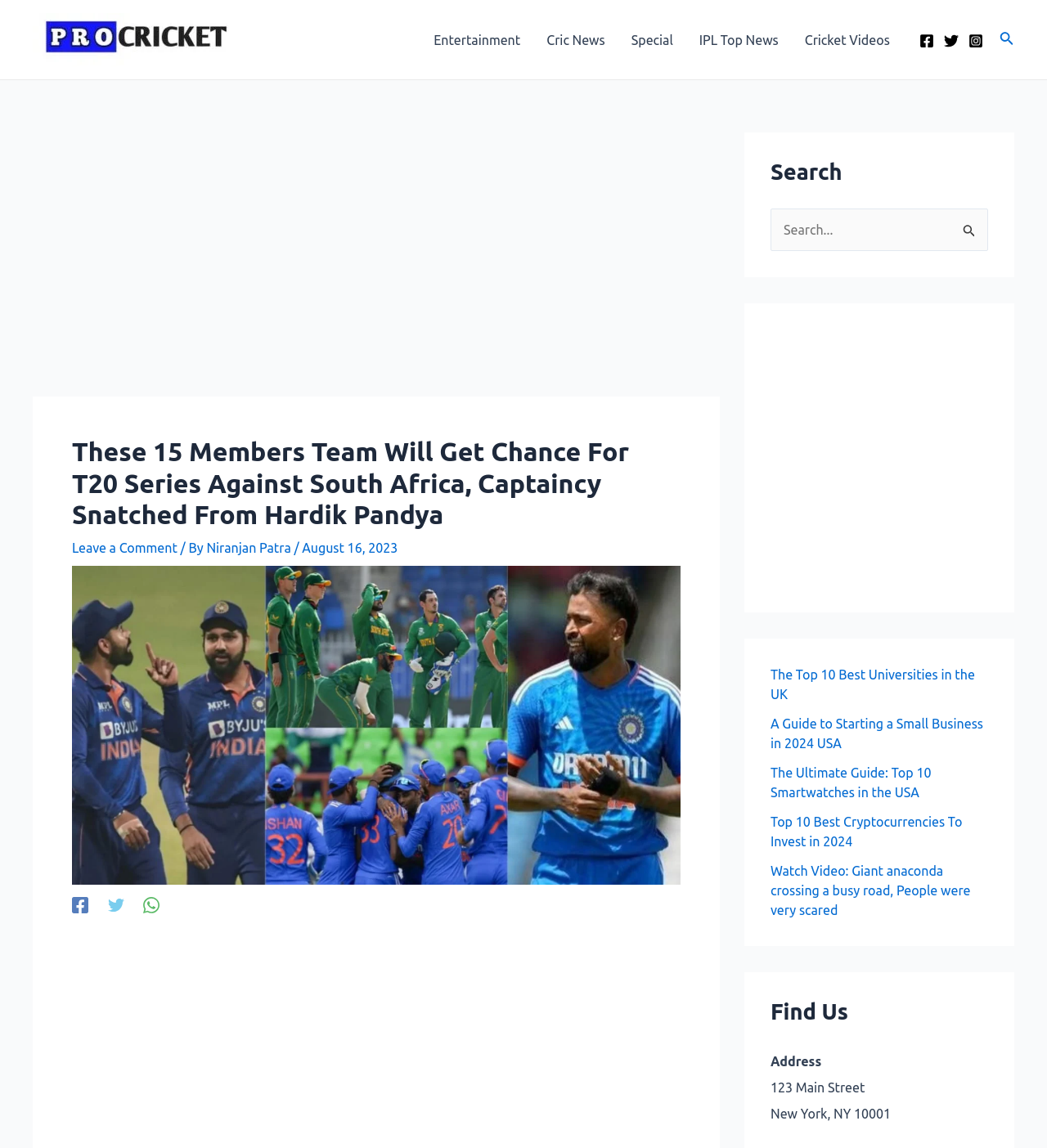Generate the title text from the webpage.

These 15 Members Team Will Get Chance For T20 Series Against South Africa, Captaincy Snatched From Hardik Pandya